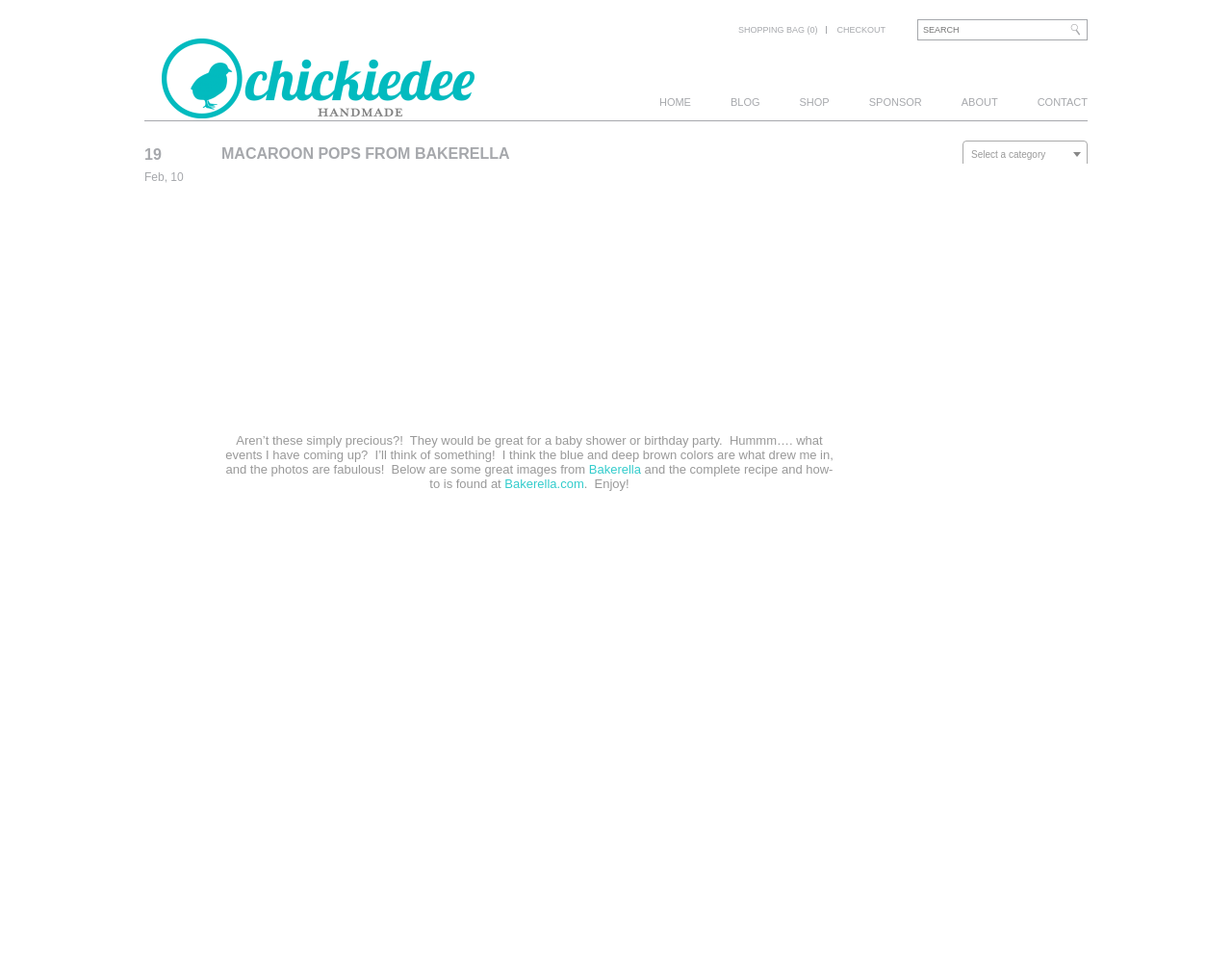Please find the bounding box coordinates of the clickable region needed to complete the following instruction: "Search for something". The bounding box coordinates must consist of four float numbers between 0 and 1, i.e., [left, top, right, bottom].

[0.745, 0.02, 0.883, 0.042]